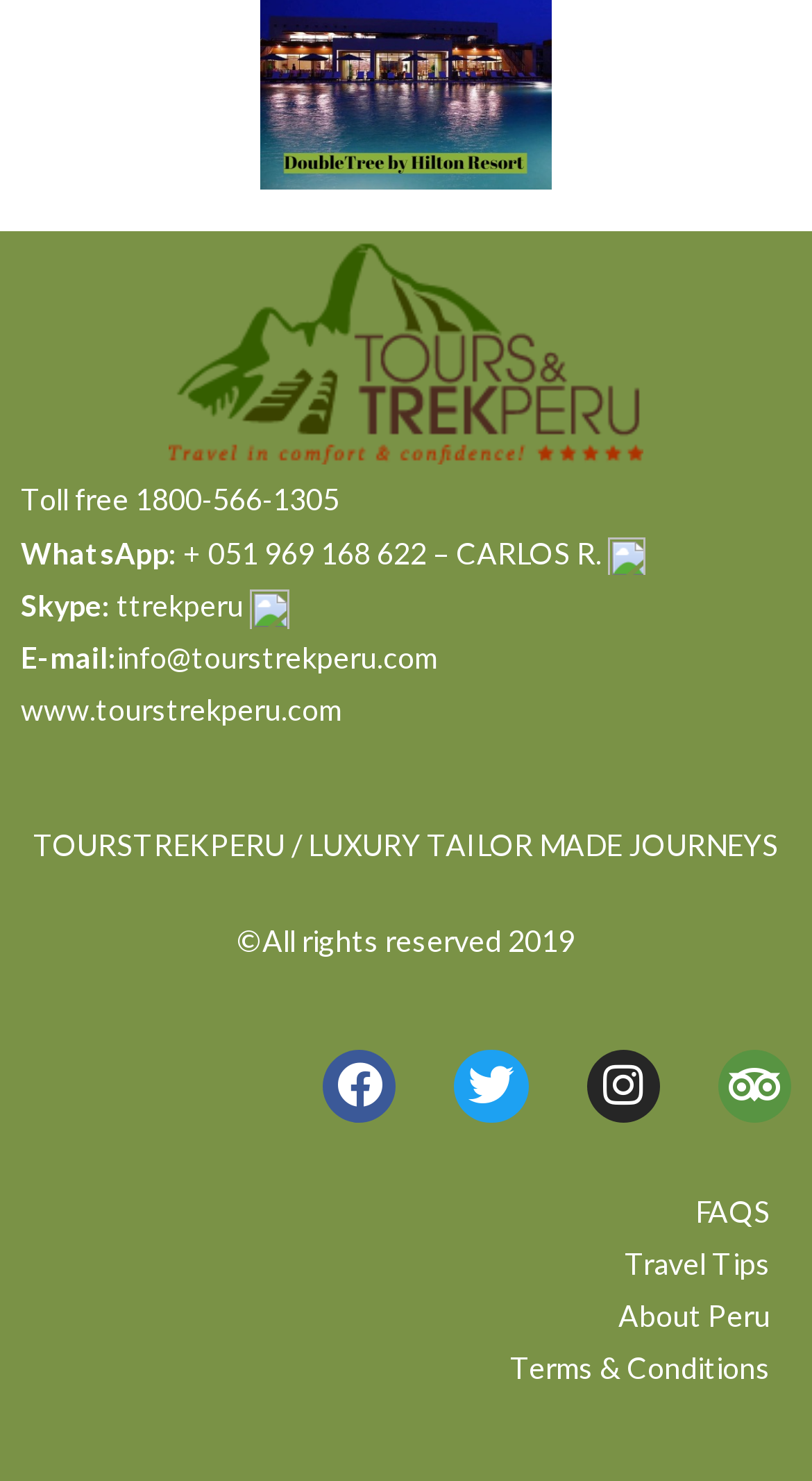Find the bounding box coordinates for the UI element whose description is: "About Peru". The coordinates should be four float numbers between 0 and 1, in the format [left, top, right, bottom].

[0.762, 0.877, 0.949, 0.901]